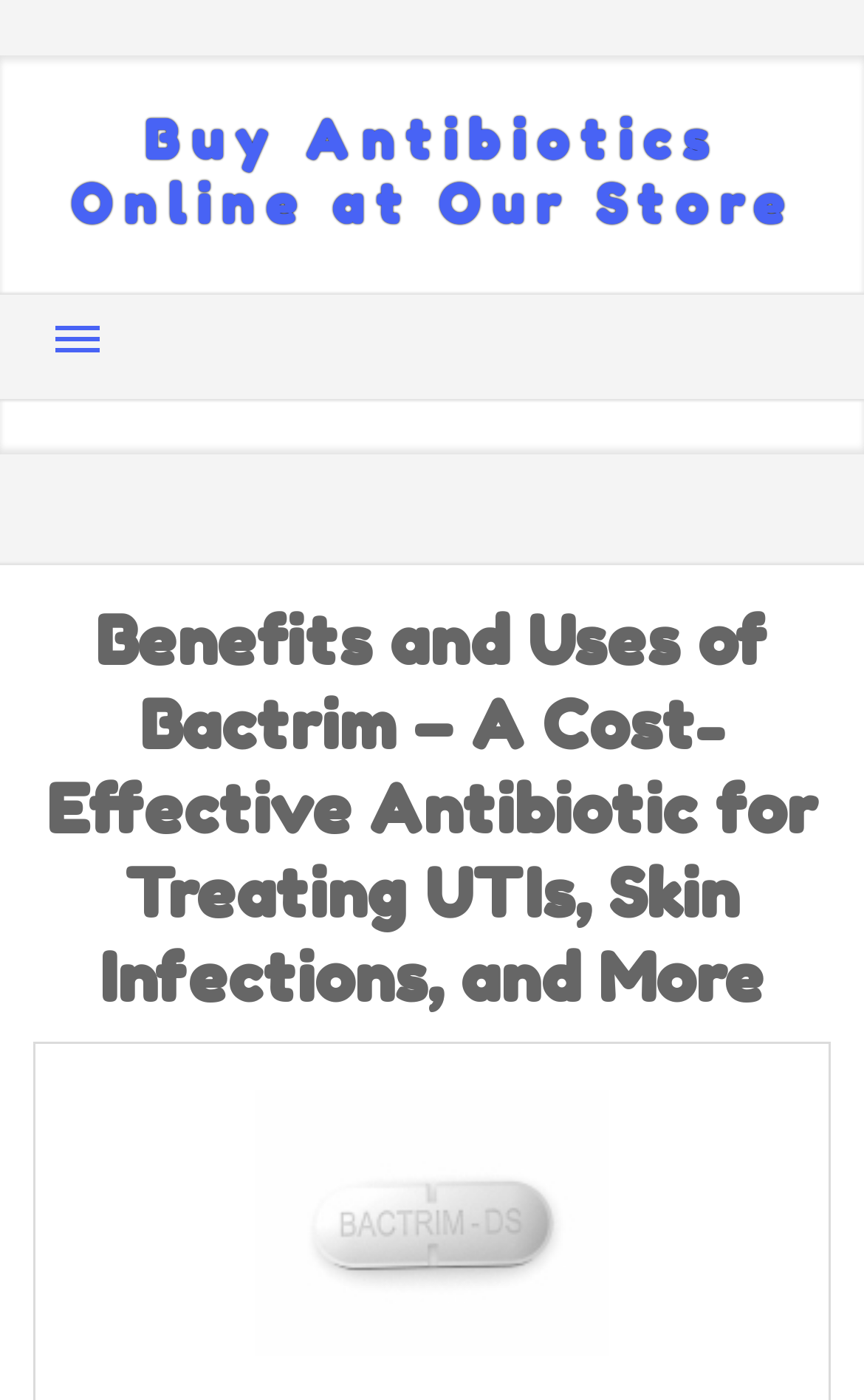Describe all significant elements and features of the webpage.

The webpage is about the benefits and uses of Bactrim, a cost-effective antibiotic for treating UTIs, skin infections, and more. At the top left of the page, there is a link to "Buy Antibiotics Online at Our Store". Next to it, there is a "Menu" link. Below these links, there are four hidden links: "HOME", "NEWS", "CONTACT US", and "SITEMAP", which are likely part of a navigation menu.

The main content of the page is headed by a header that repeats the title "Benefits and Uses of Bactrim – A Cost-Effective Antibiotic for Treating UTIs, Skin Infections, and More". Below this header, there is an image of Bactrim, which takes up a significant portion of the page, located roughly in the middle to bottom right section of the page.